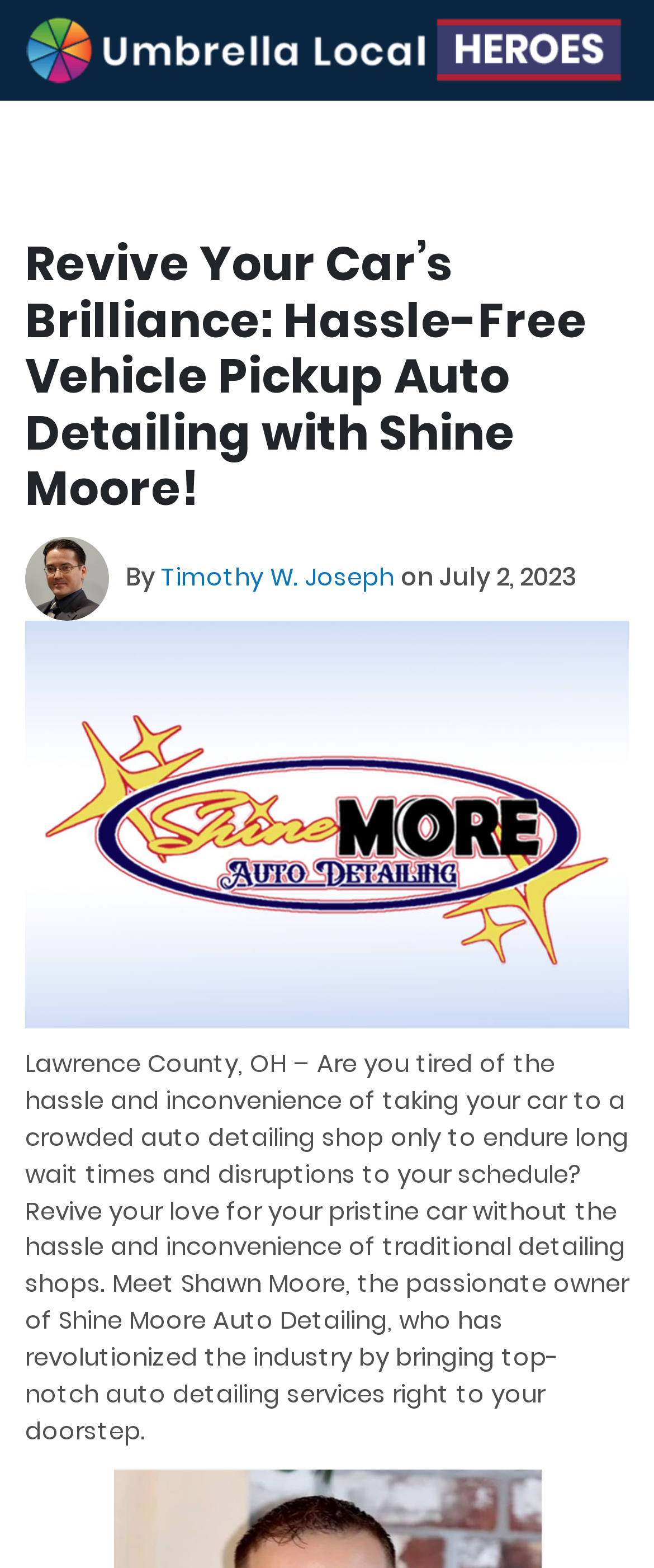Determine and generate the text content of the webpage's headline.

Revive Your Car’s Brilliance: Hassle-Free Vehicle Pickup Auto Detailing with Shine Moore!